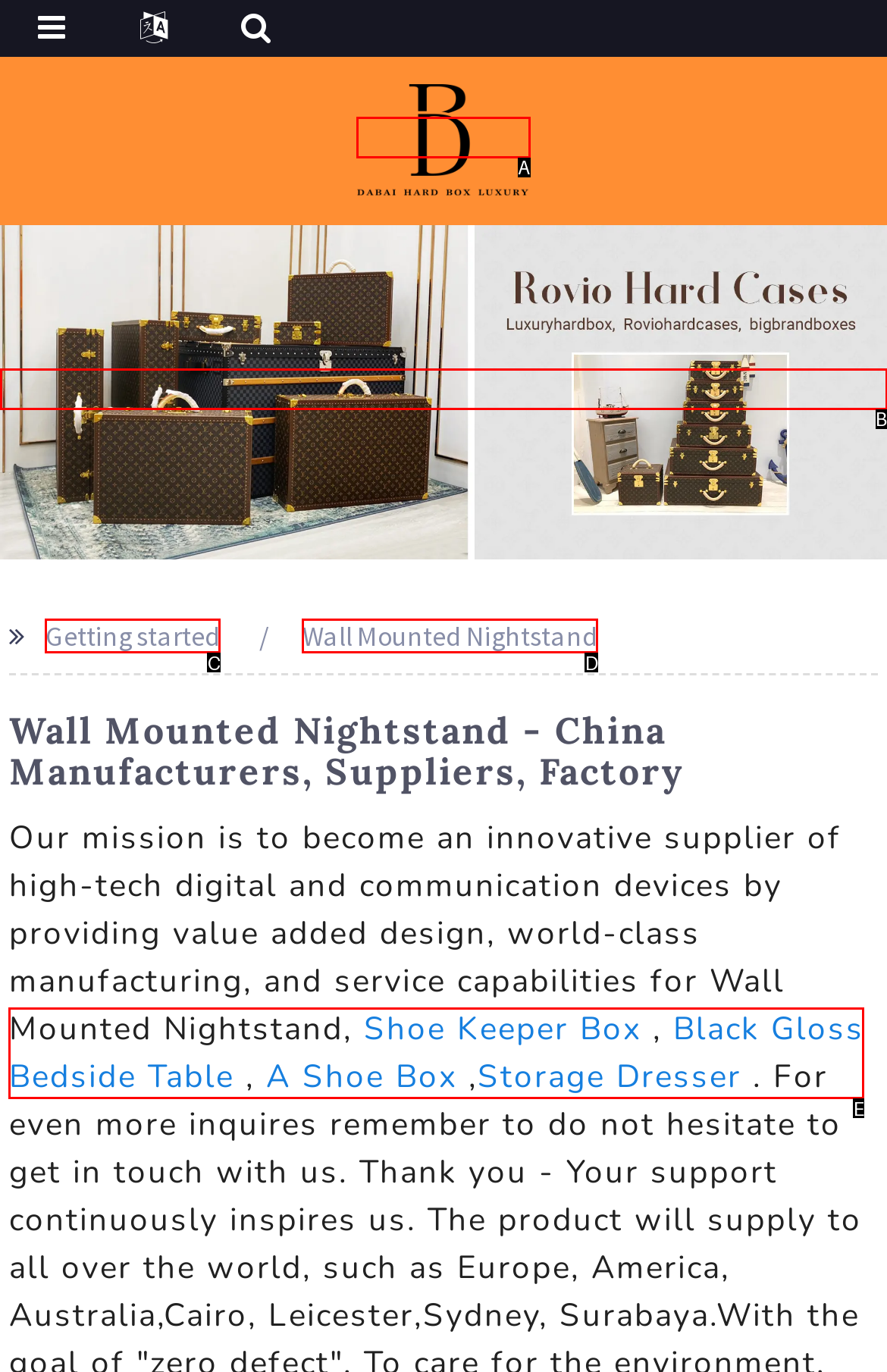Choose the option that aligns with the description: Black Gloss Bedside Table
Respond with the letter of the chosen option directly.

E